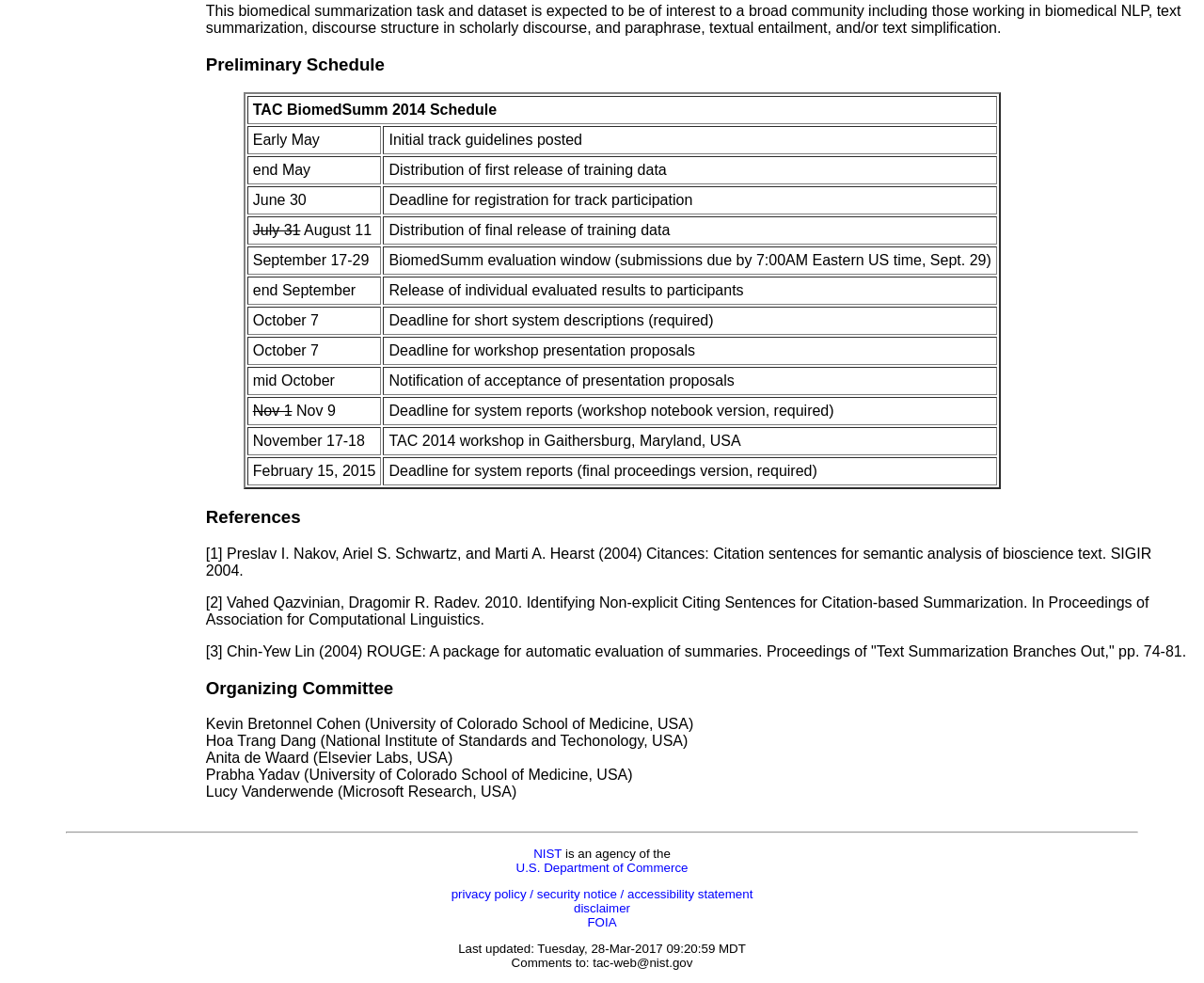Provide a short, one-word or phrase answer to the question below:
What is the affiliation of Hoa Trang Dang?

National Institute of Standards and Techonology